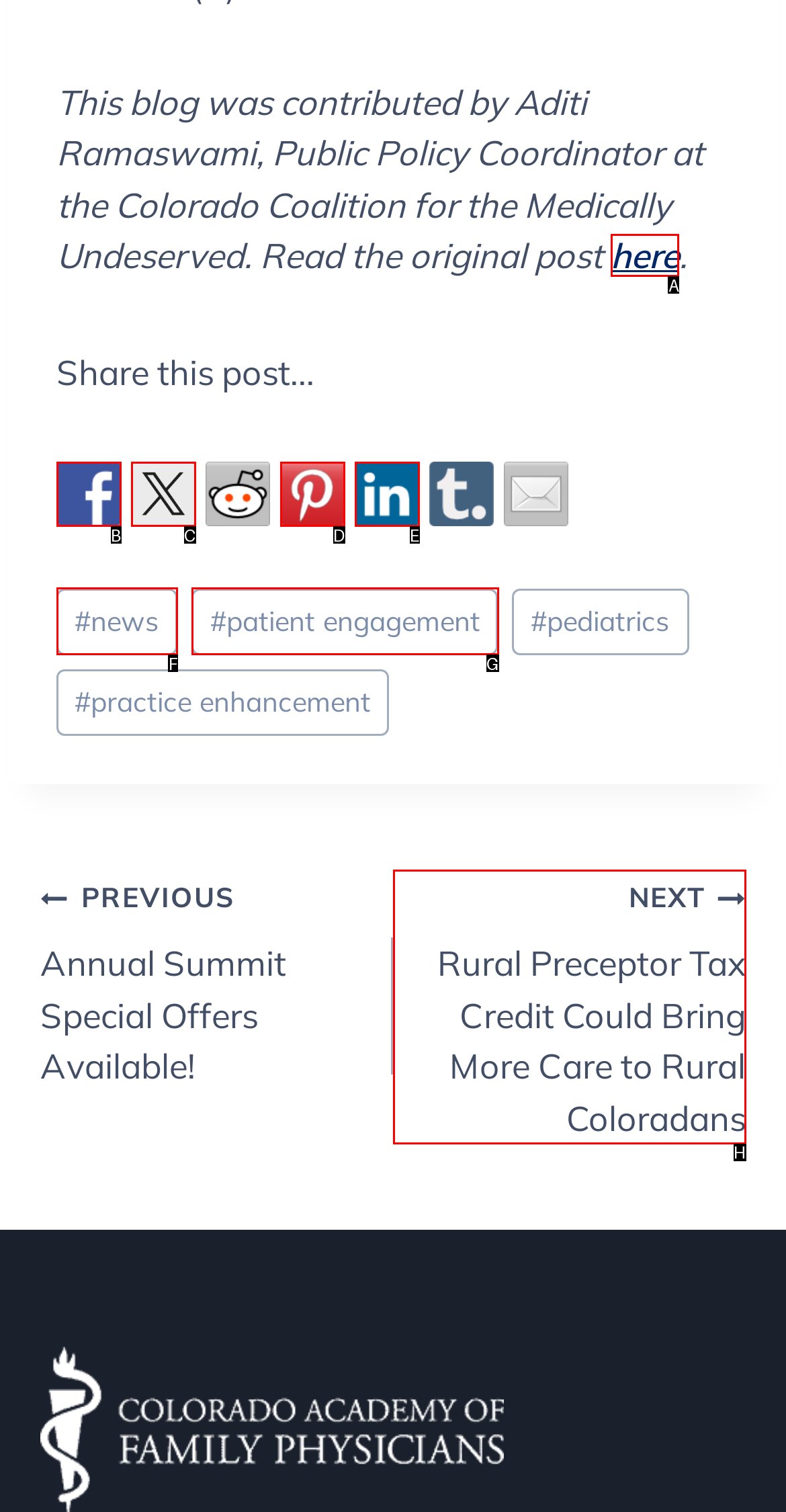Given the task: Read the original post, tell me which HTML element to click on.
Answer with the letter of the correct option from the given choices.

A